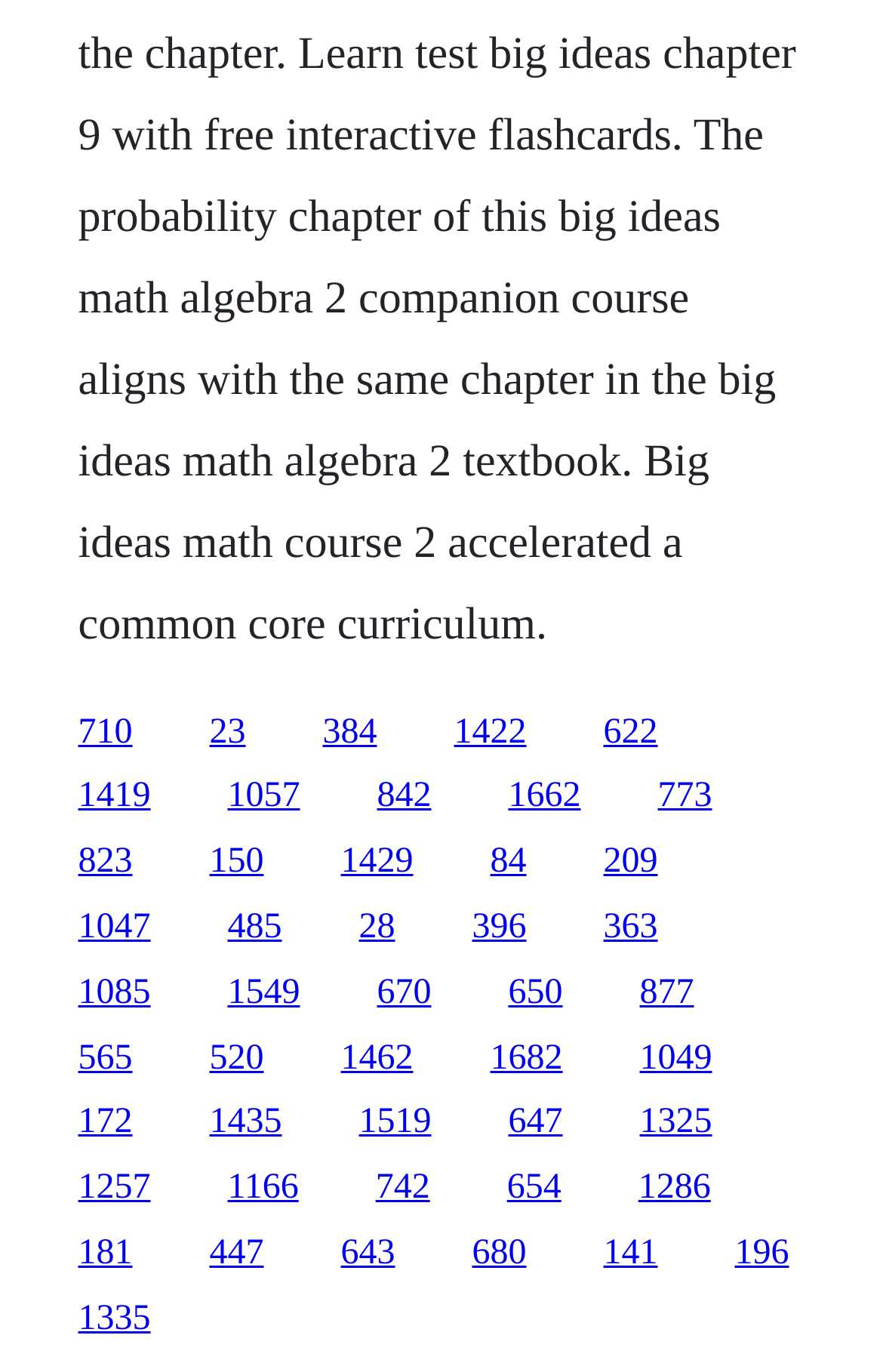Find the bounding box coordinates for the element described here: "1429".

[0.386, 0.614, 0.468, 0.642]